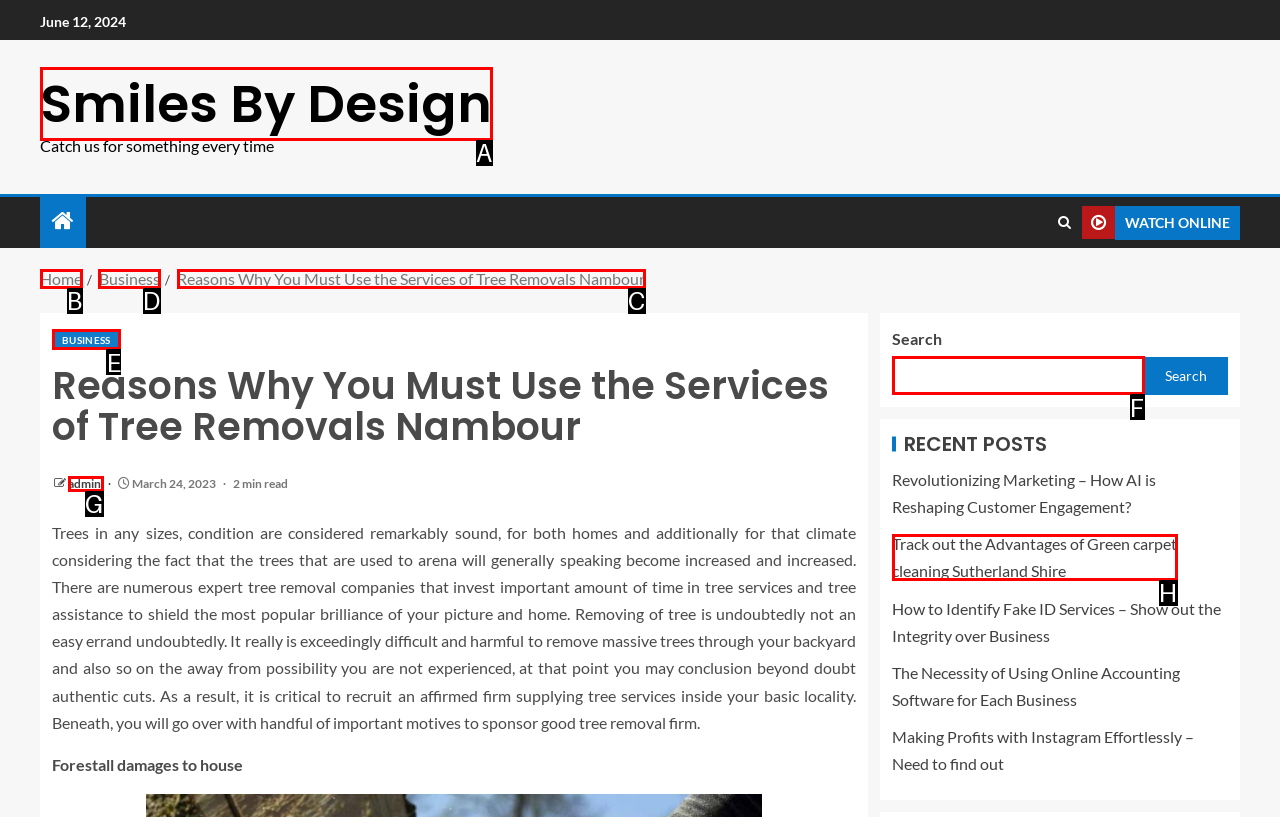Tell me which option I should click to complete the following task: Go to 'Business' Answer with the option's letter from the given choices directly.

D